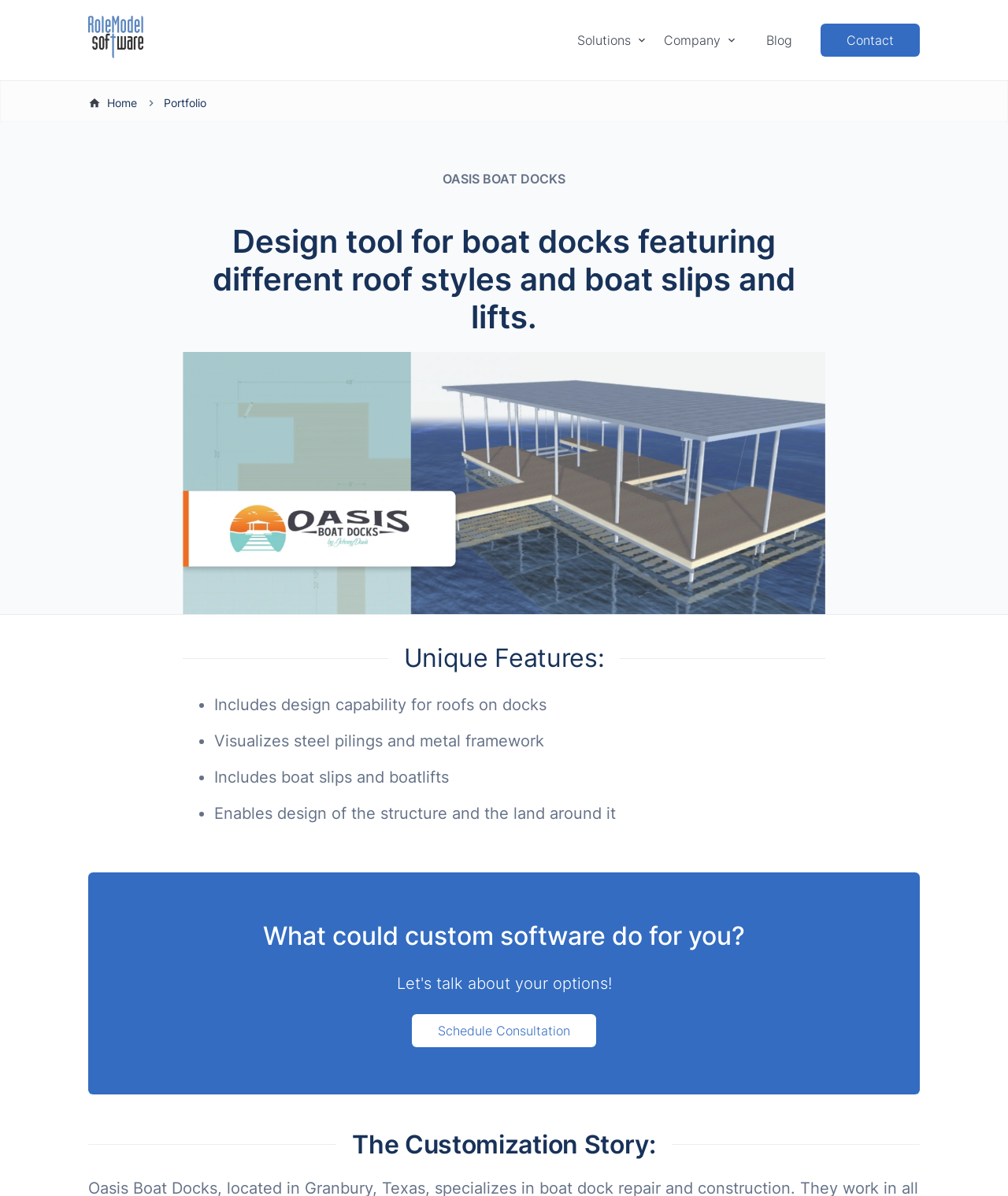Craft a detailed narrative of the webpage's structure and content.

The webpage is about Oasis Boat Docks, a design tool for boat docks featuring different roof styles and boat slips and lifts. At the top left corner, there is a RoleModel Logo, which is an image. Next to it, there are navigation links, including "Home" and "Portfolio", forming a breadcrumb trail. 

On the top right corner, there are several links, including "Solutions", "Company", "Blog", and "Contact". Below the navigation links, there is a large heading that summarizes the design tool's capabilities. 

Below the heading, there is a large image that visualizes the design tool's features. Underneath the image, there is a section highlighting the unique features of the design tool. This section is divided into four bullet points, each describing a specific feature, such as visualizing steel pilings and metal framework, including design capability for roofs on docks, including boat slips and boatlifts, and enabling design of the structure and the land around it.

Further down the page, there is a section with a heading "What could custom software do for you?" followed by a call-to-action link to "Schedule Consultation". At the very bottom of the page, there is another heading "The Customization Story:", which seems to be a separate section or a teaser for more content.